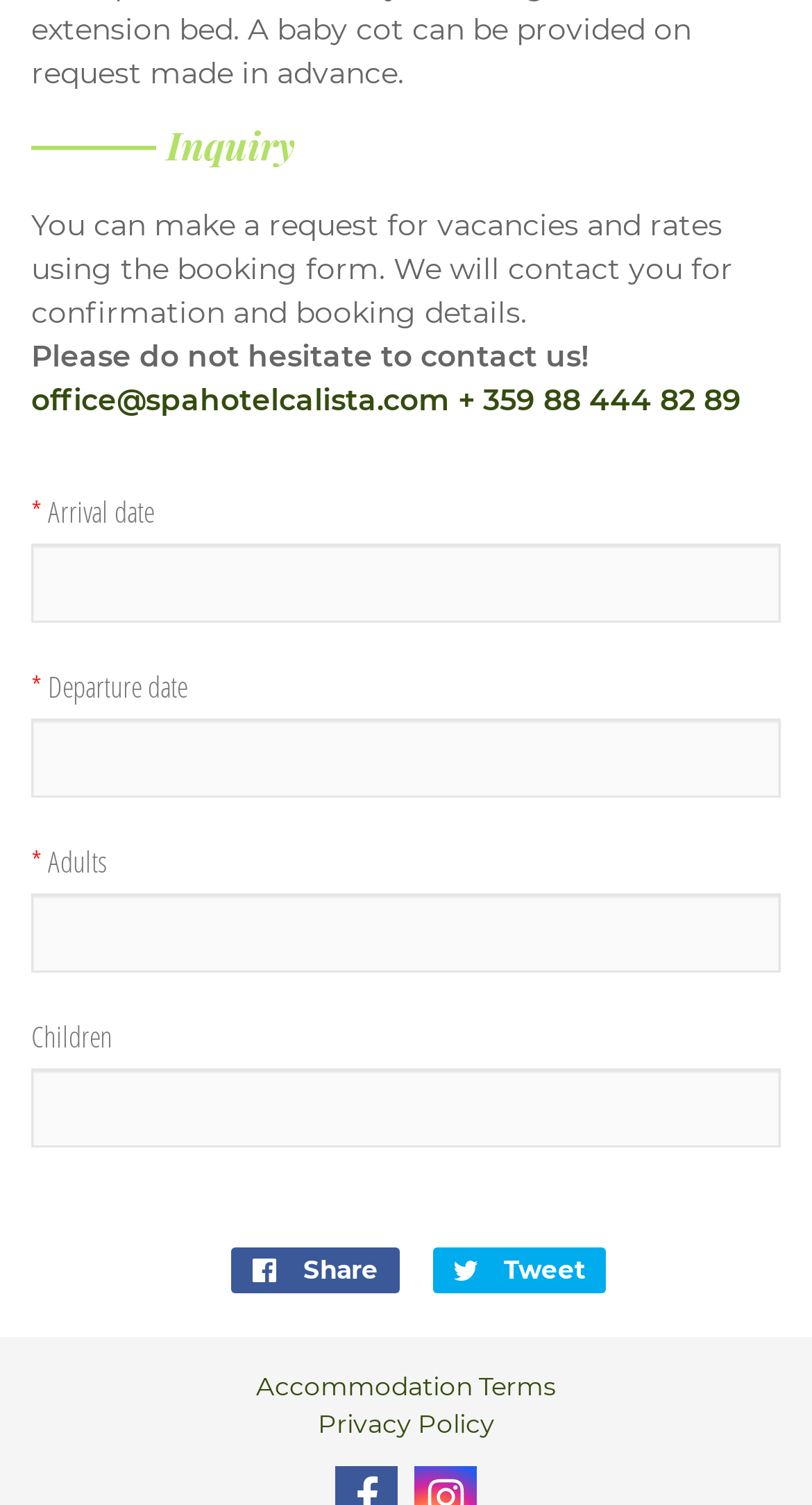What are the available options to share the webpage?
Look at the image and answer the question using a single word or phrase.

Share and Tweet